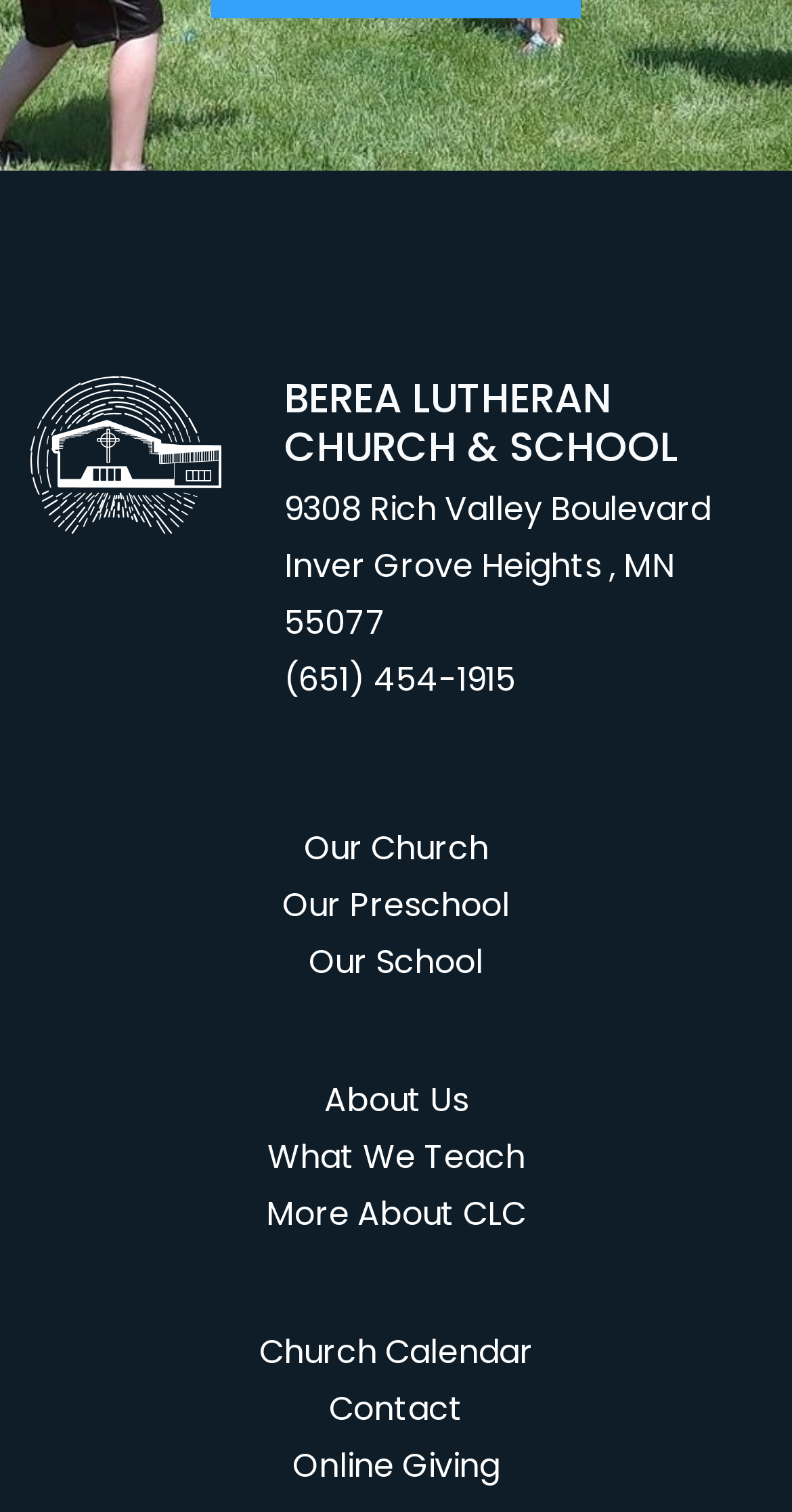Determine the bounding box coordinates of the region that needs to be clicked to achieve the task: "explore Our School".

[0.39, 0.621, 0.61, 0.652]